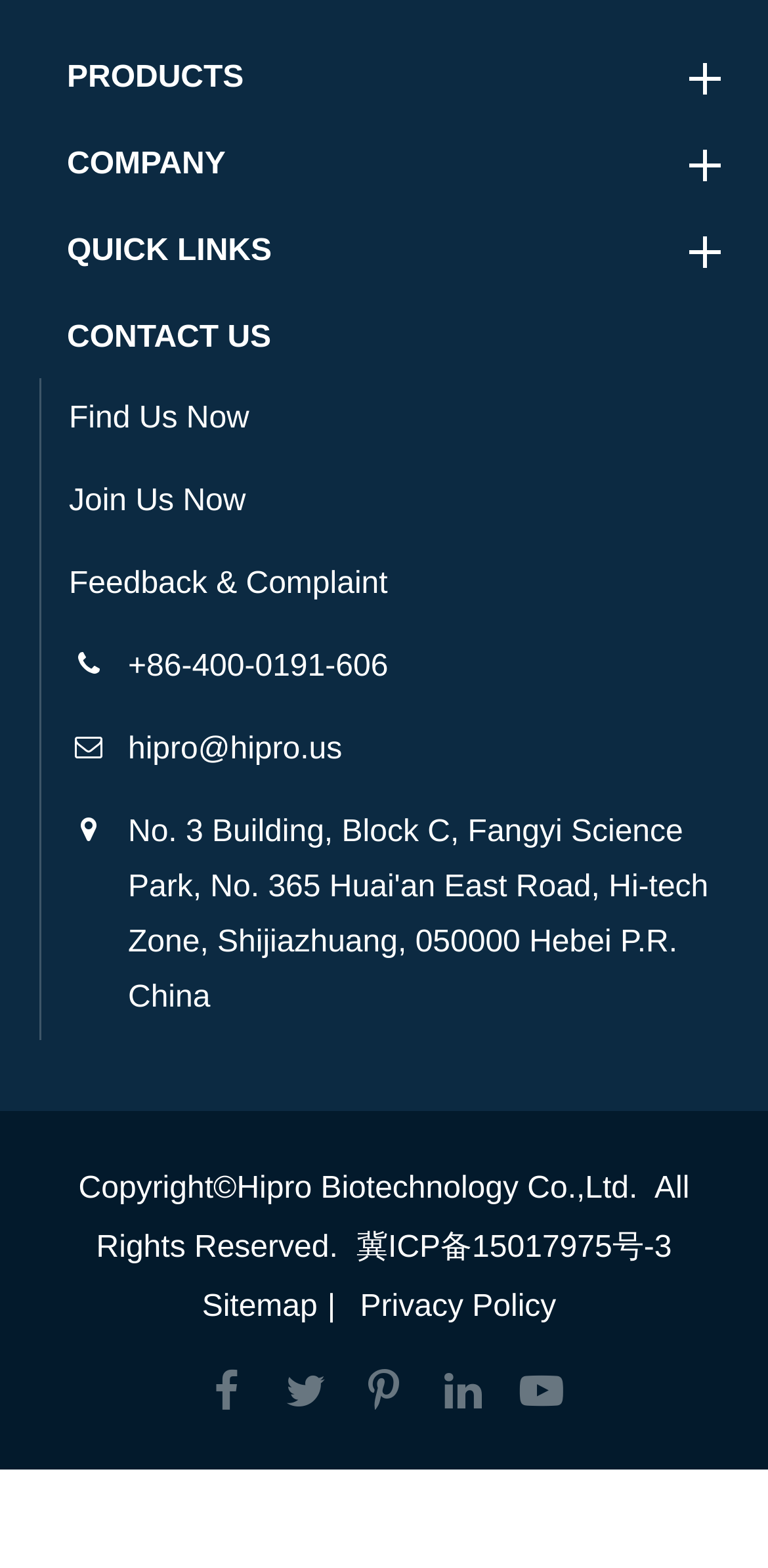Look at the image and answer the question in detail:
What is the phone number?

I found the phone number by looking at the contact information section, where it is displayed as '+86-400-0191-606'.